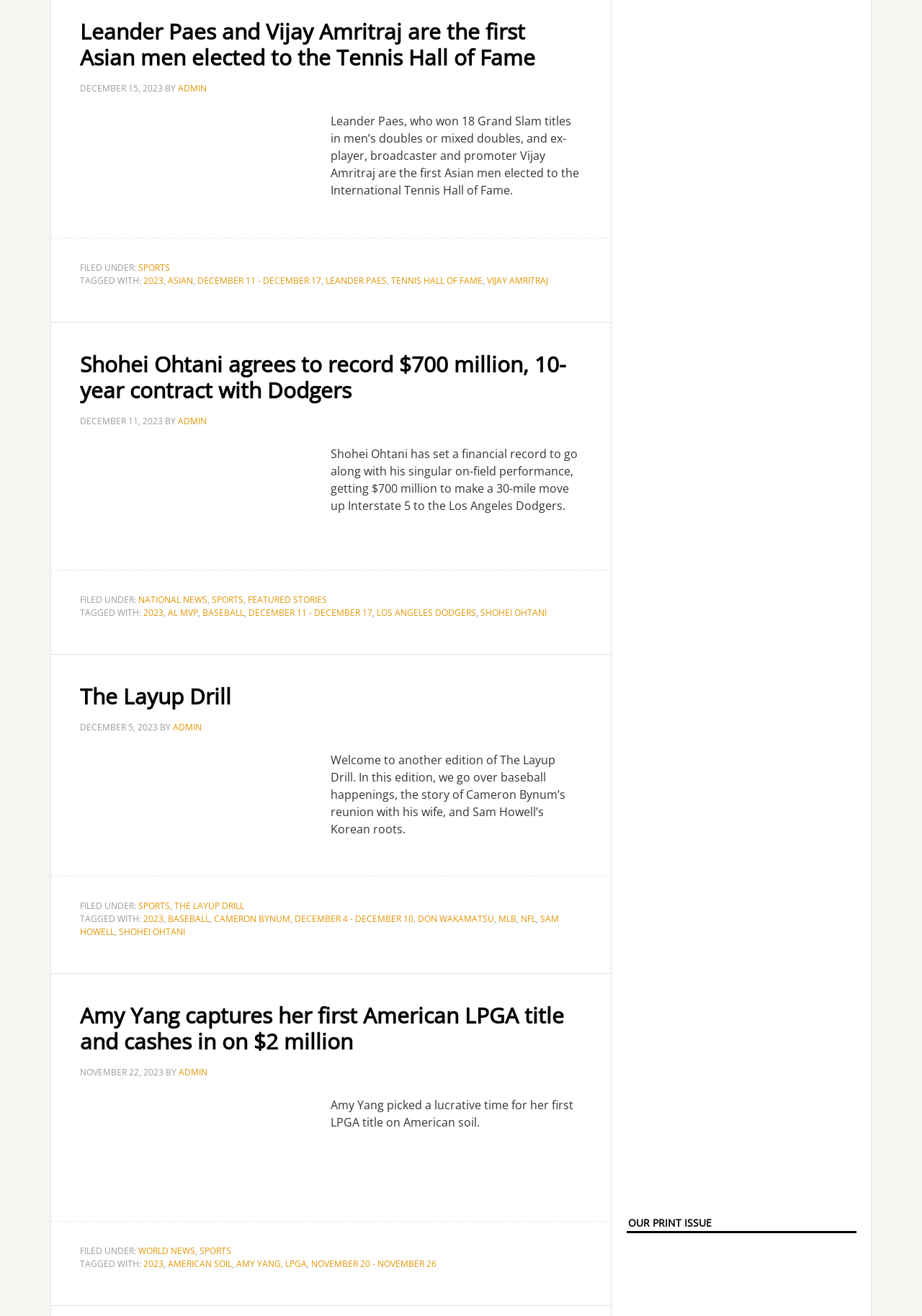Answer with a single word or phrase: 
What is the category of the second article?

SPORTS